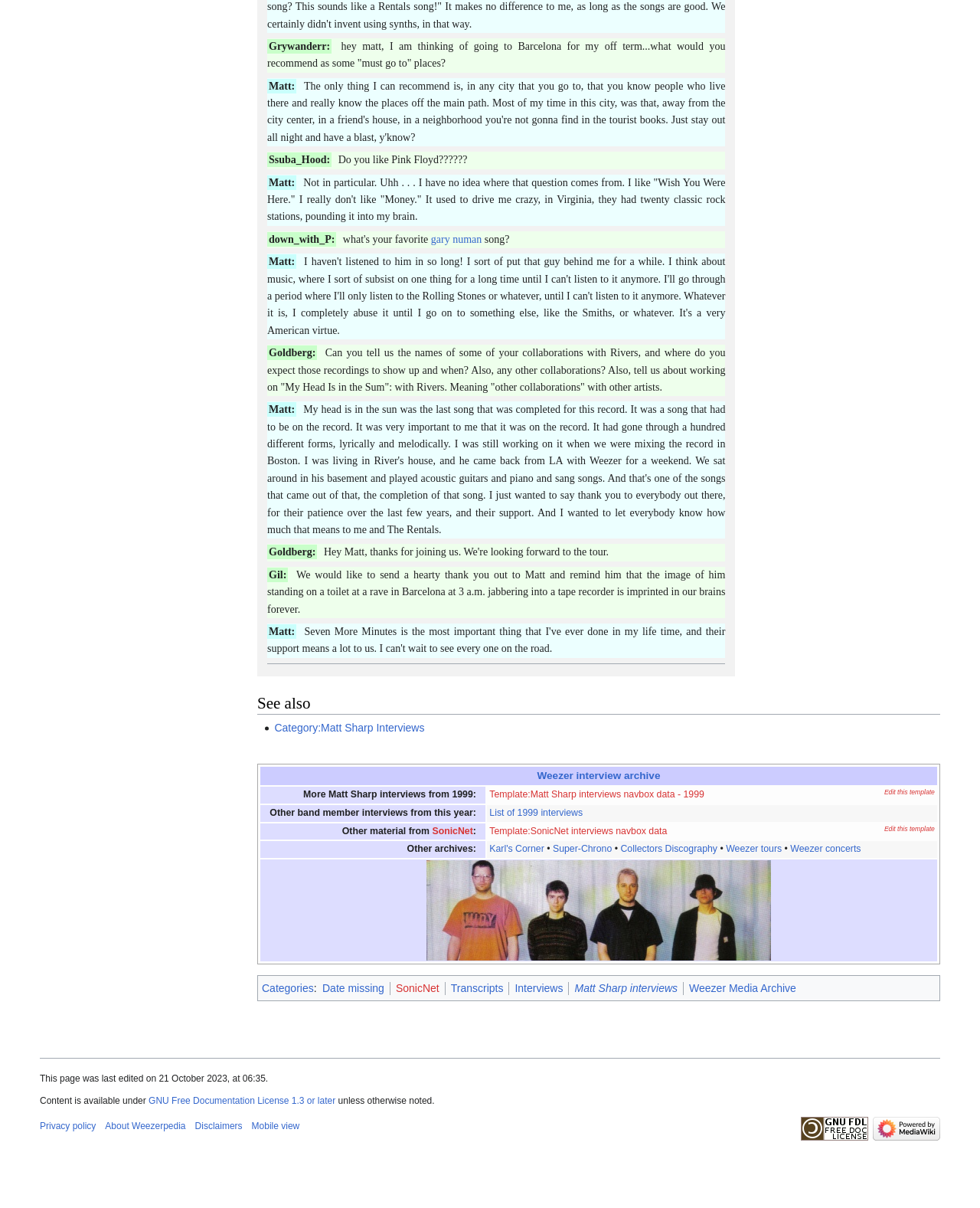Locate the bounding box of the UI element based on this description: "Category:Matt Sharp Interviews". Provide four float numbers between 0 and 1 as [left, top, right, bottom].

[0.28, 0.597, 0.433, 0.607]